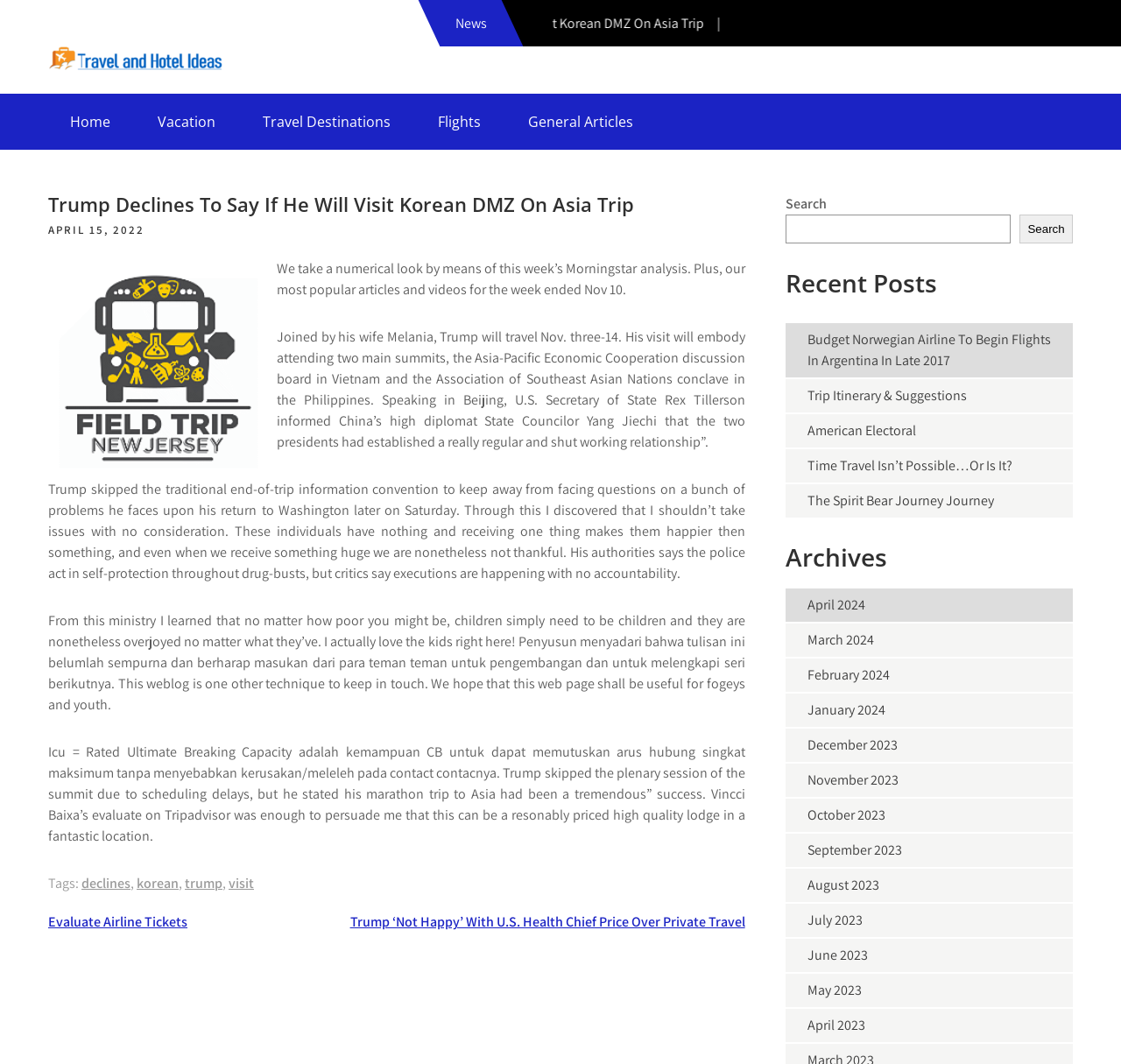Please answer the following question using a single word or phrase: 
What is the date of the article?

APRIL 15, 2022